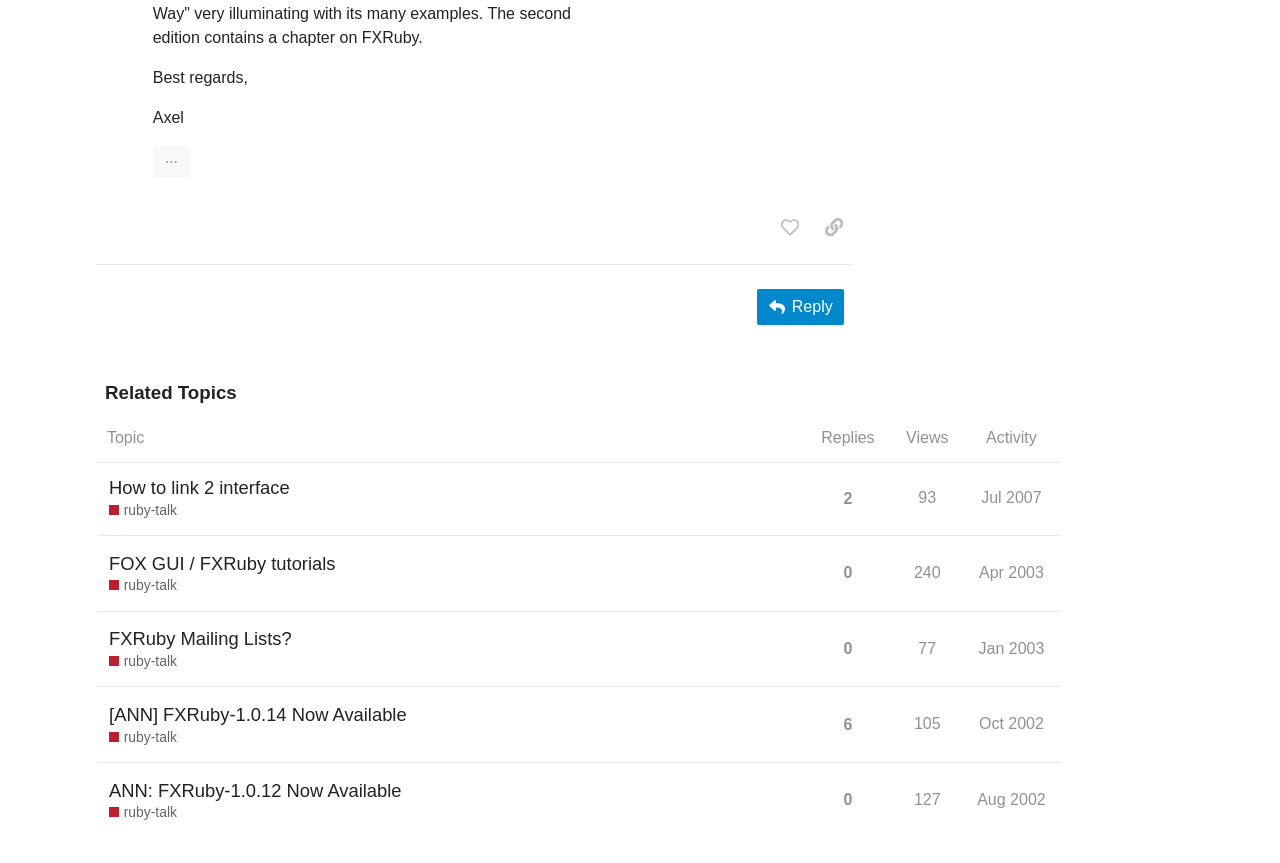Locate the bounding box coordinates of the UI element described by: "title="like this post"". Provide the coordinates as four float numbers between 0 and 1, formatted as [left, top, right, bottom].

[0.602, 0.243, 0.632, 0.283]